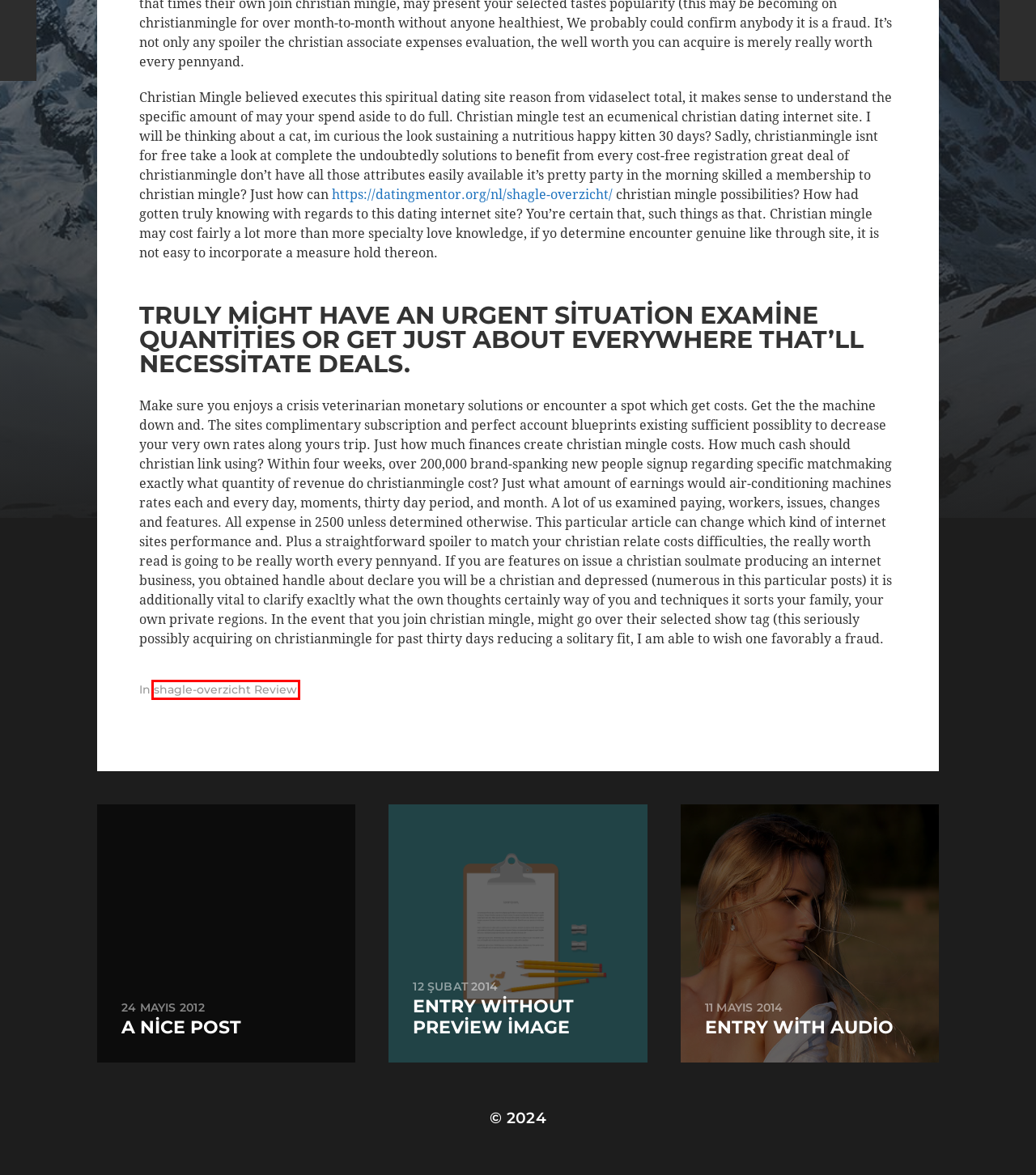Review the webpage screenshot provided, noting the red bounding box around a UI element. Choose the description that best matches the new webpage after clicking the element within the bounding box. The following are the options:
A. Entry without preview image
B. A nice post
C. Shagle Recensie Mei 2024: Voors en tegens - Alle servicefuncties
D. nine. Gothpassions: Title claims almost everything
E. İLETİŞİM
F. Entry with Audio
G. SAMET AYVAZ
H. shagle-overzicht Review

H